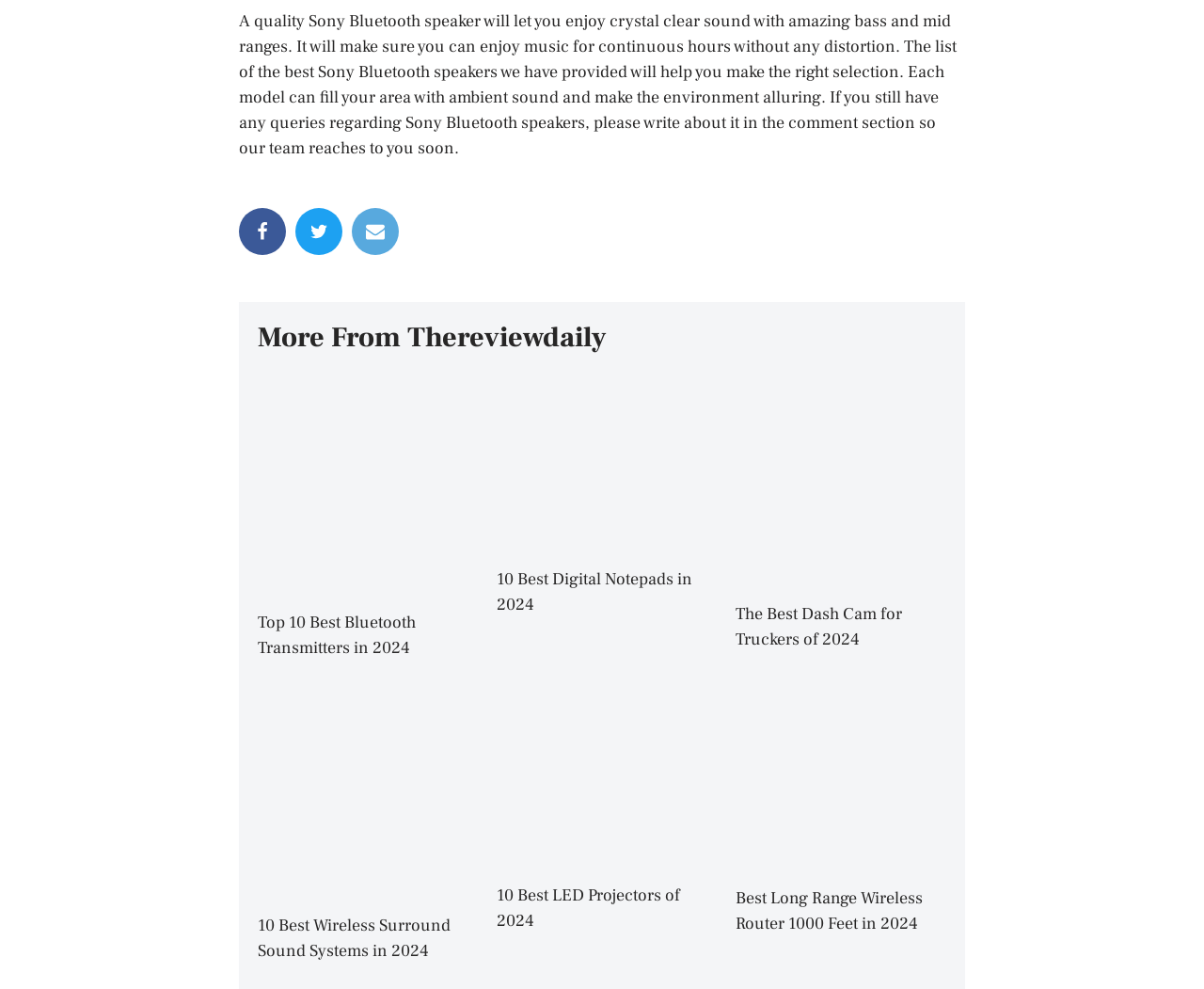Identify the bounding box coordinates of the clickable region to carry out the given instruction: "Read about The Best Dash Cam for Truckers of 2024".

[0.611, 0.61, 0.749, 0.658]